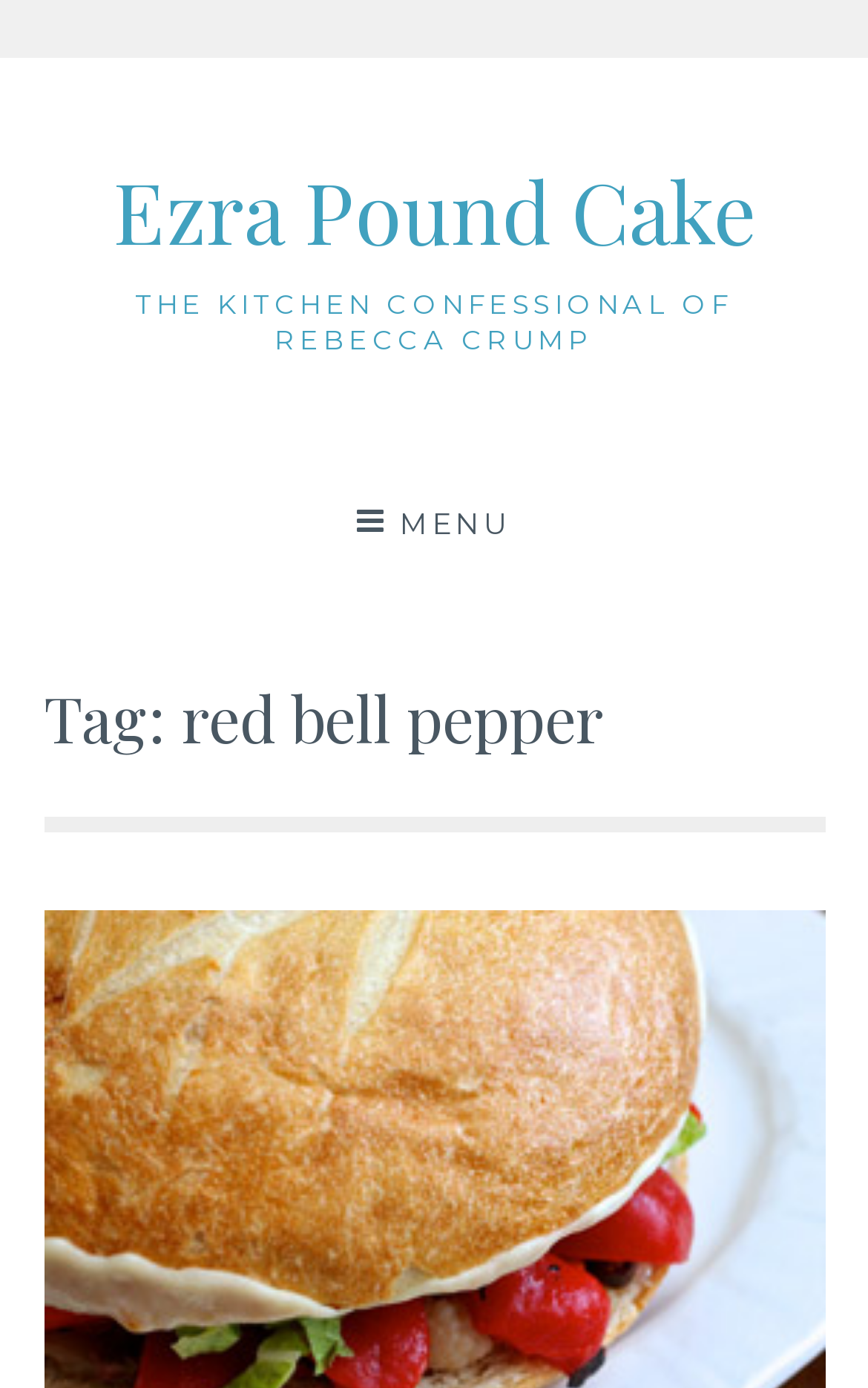Provide the bounding box coordinates of the UI element this sentence describes: "Menu".

[0.0, 0.337, 1.0, 0.418]